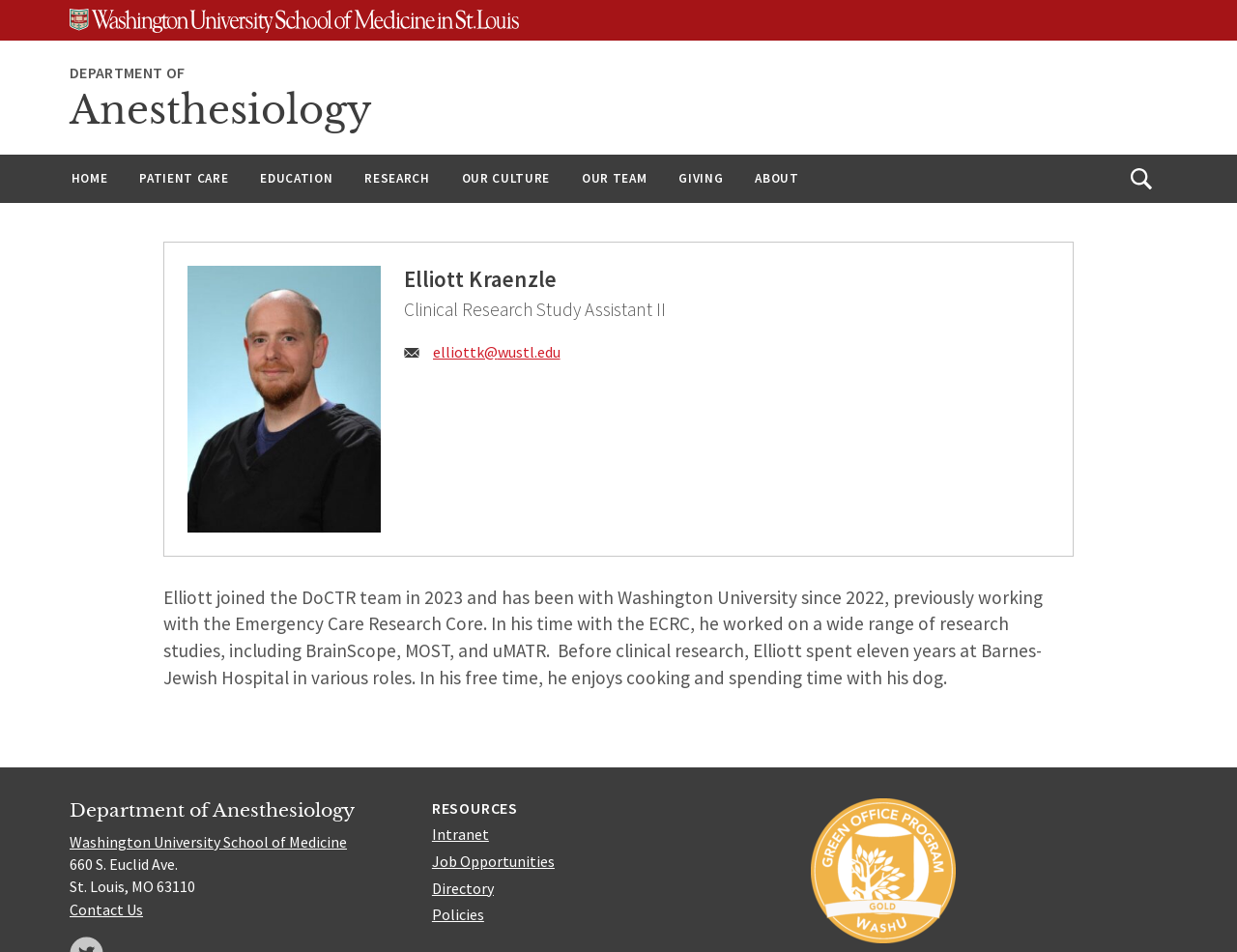Show the bounding box coordinates of the region that should be clicked to follow the instruction: "Go to the 'OUR TEAM' page."

[0.459, 0.163, 0.535, 0.213]